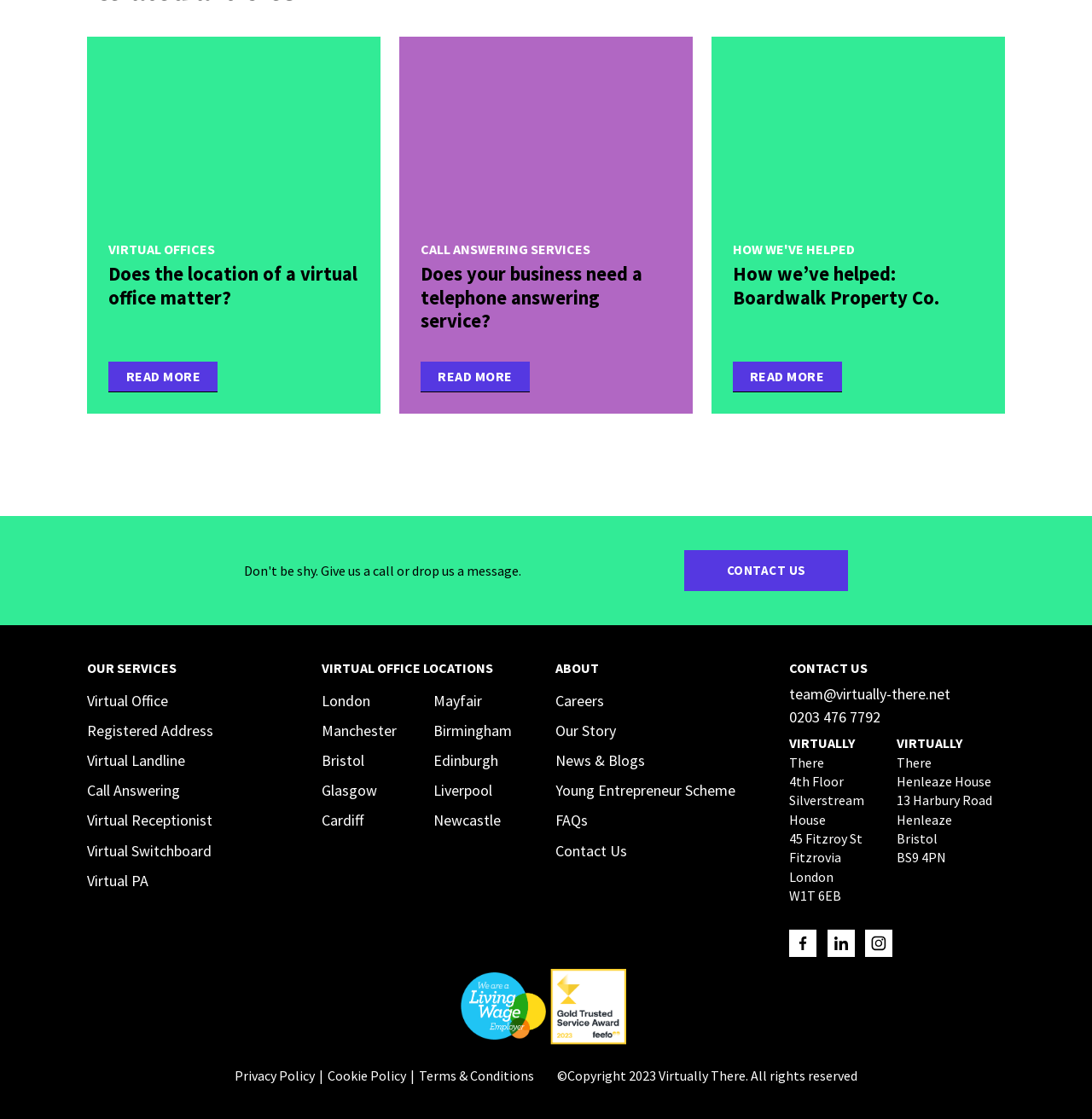Locate the bounding box coordinates of the element that needs to be clicked to carry out the instruction: "Contact us". The coordinates should be given as four float numbers ranging from 0 to 1, i.e., [left, top, right, bottom].

[0.627, 0.492, 0.777, 0.528]